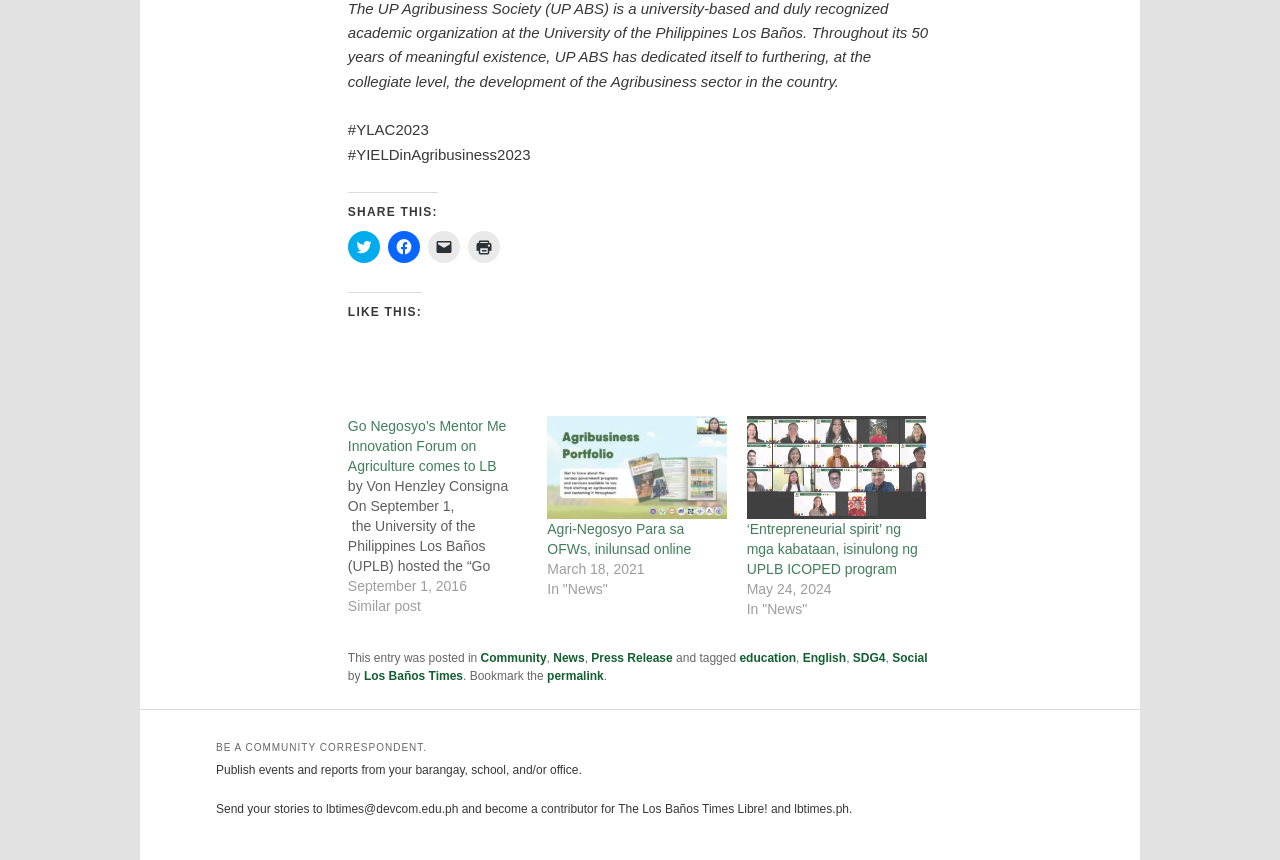Could you highlight the region that needs to be clicked to execute the instruction: "Like or Reblog"?

[0.272, 0.385, 0.728, 0.449]